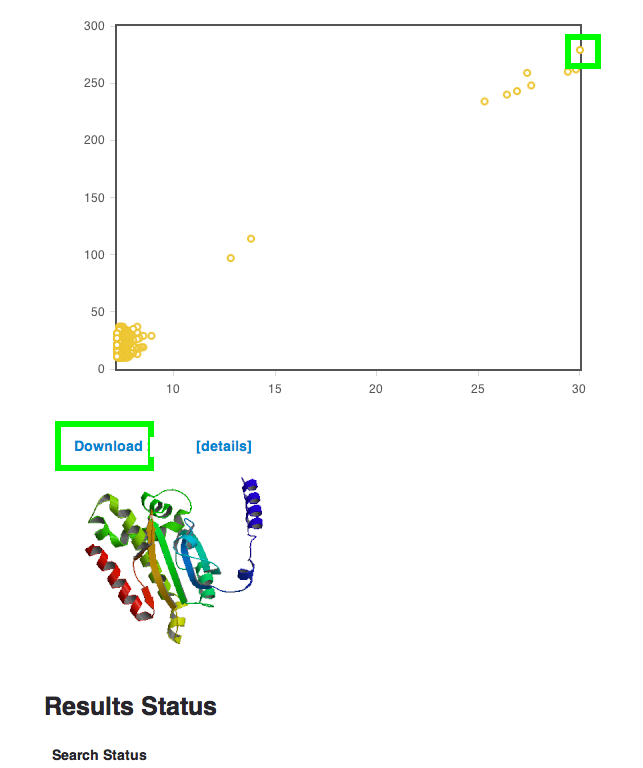Refer to the image and answer the question with as much detail as possible: What type of plot is displayed in the image?

The question asks about the type of plot displayed in the image. The caption mentions that the image includes a scatter plot displaying data points, primarily in yellow, illustrating correlations in the dataset.